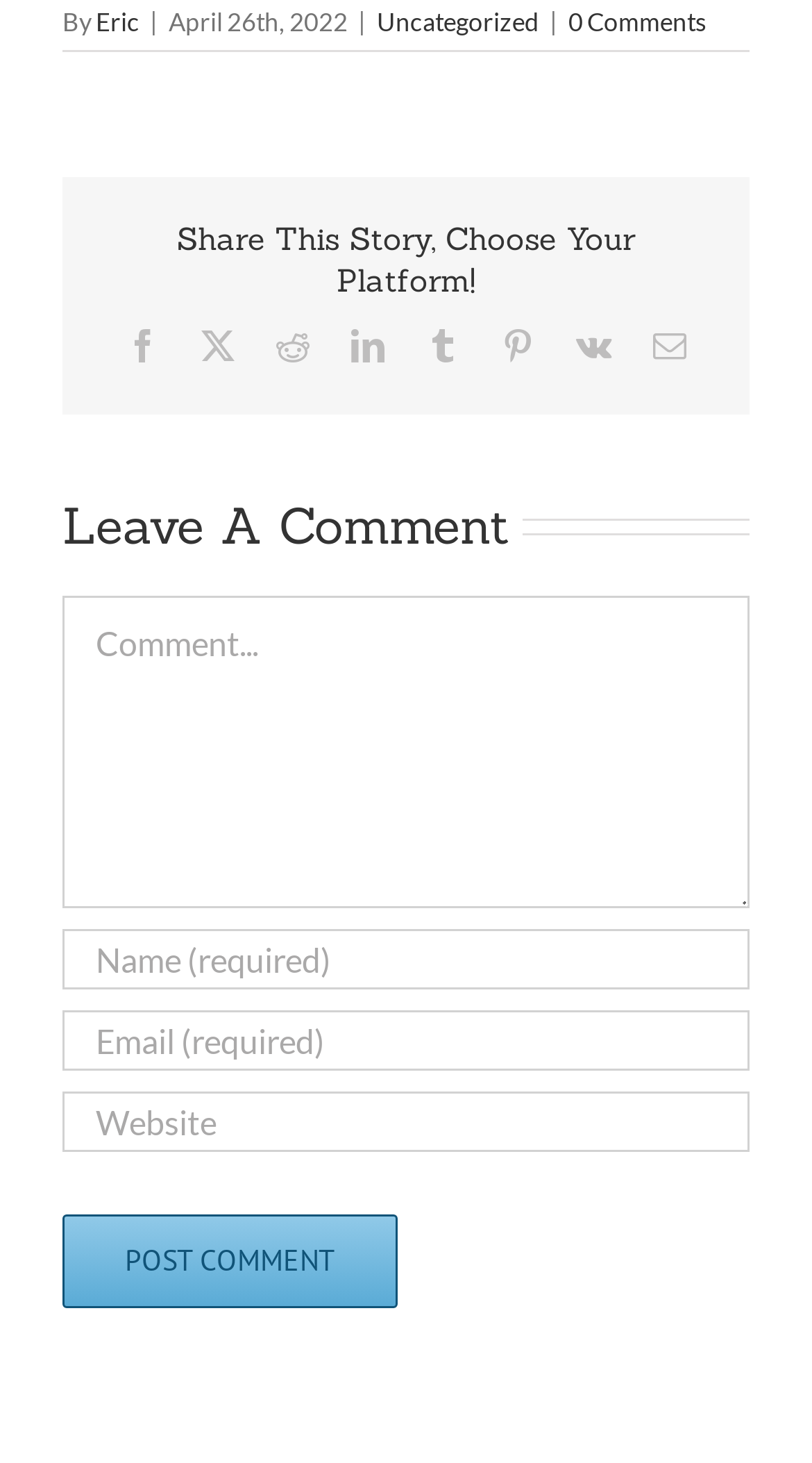Show the bounding box coordinates of the element that should be clicked to complete the task: "Enter your name".

[0.077, 0.635, 0.923, 0.676]